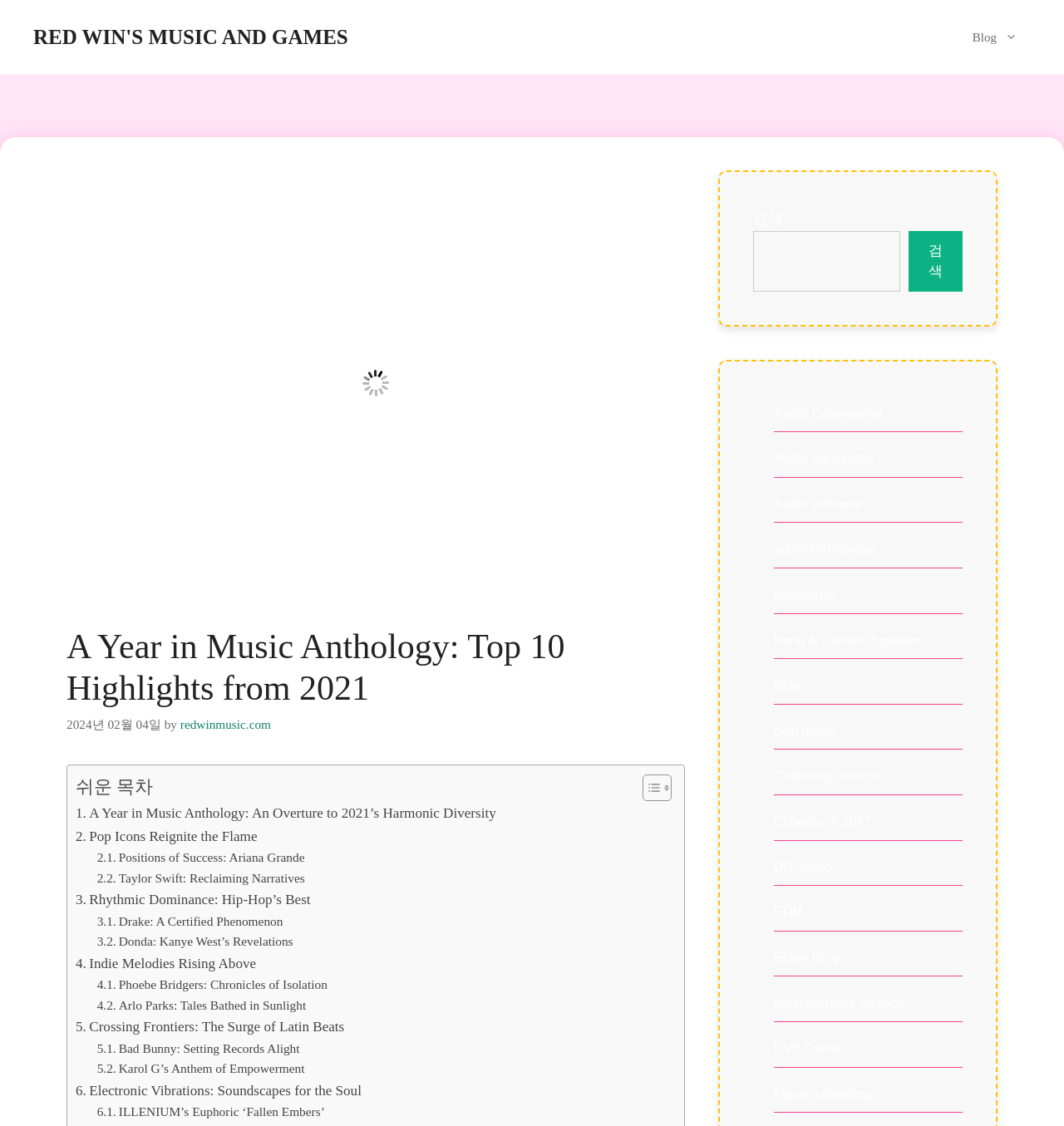Using the information shown in the image, answer the question with as much detail as possible: What is the name of the website?

I found the answer by looking at the banner element at the top of the webpage, which contains the text 'RED WIN'S MUSIC AND GAMES'.